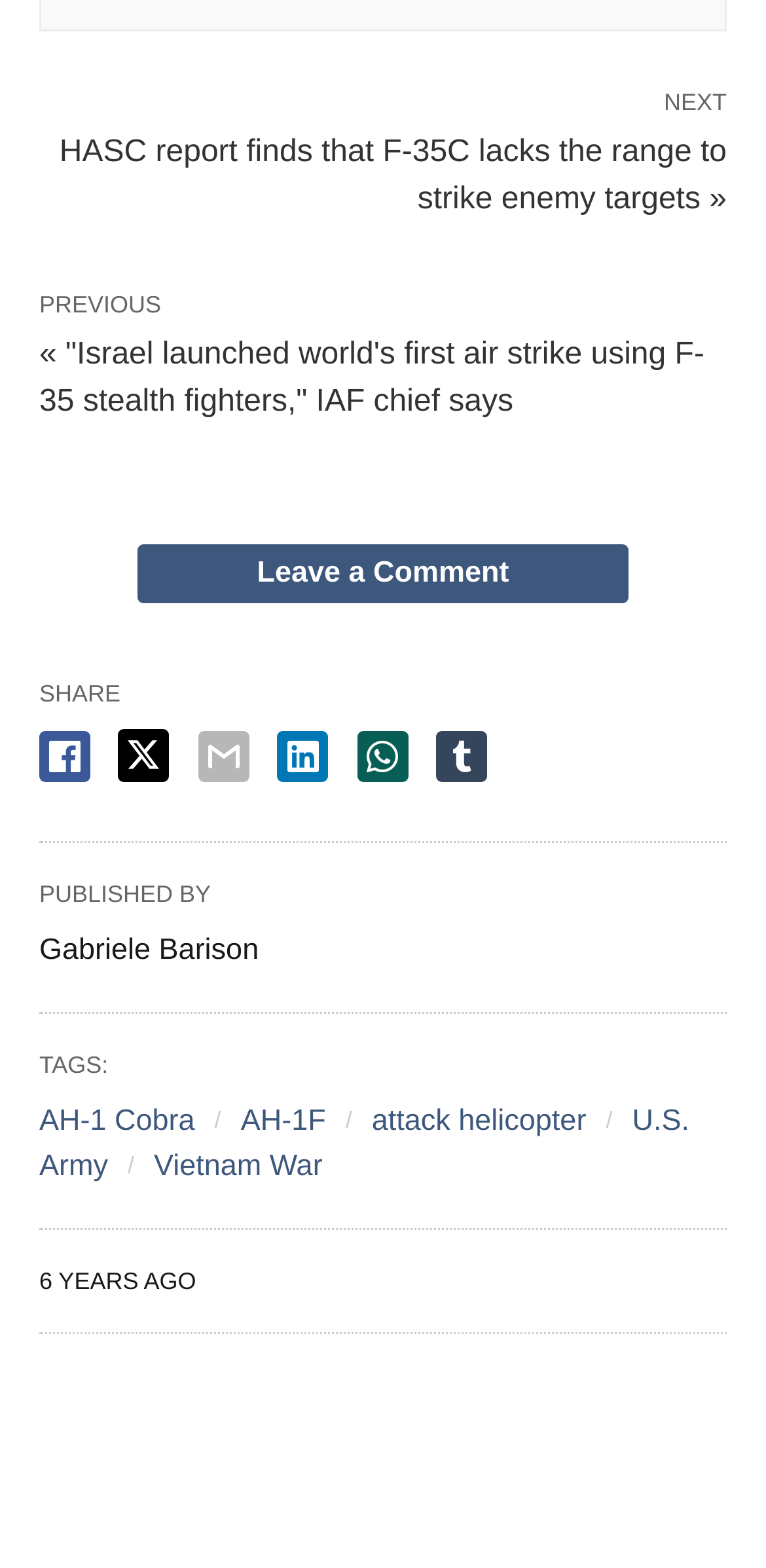Provide a brief response to the question below using one word or phrase:
Who is the author of the article?

Gabriele Barison